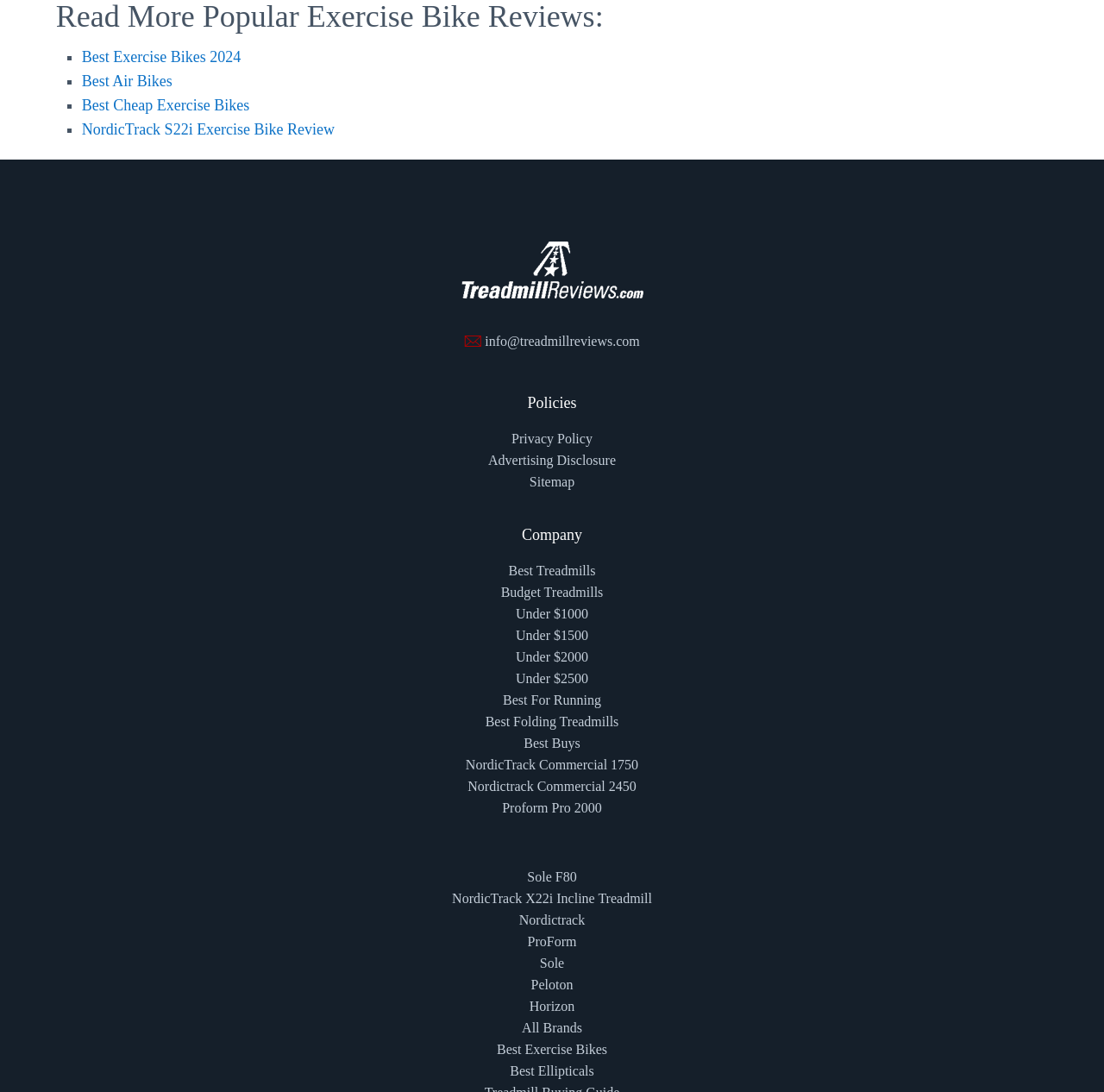Please answer the following question using a single word or phrase: 
What is the purpose of the 'Policies' section on the website?

To provide information on policies